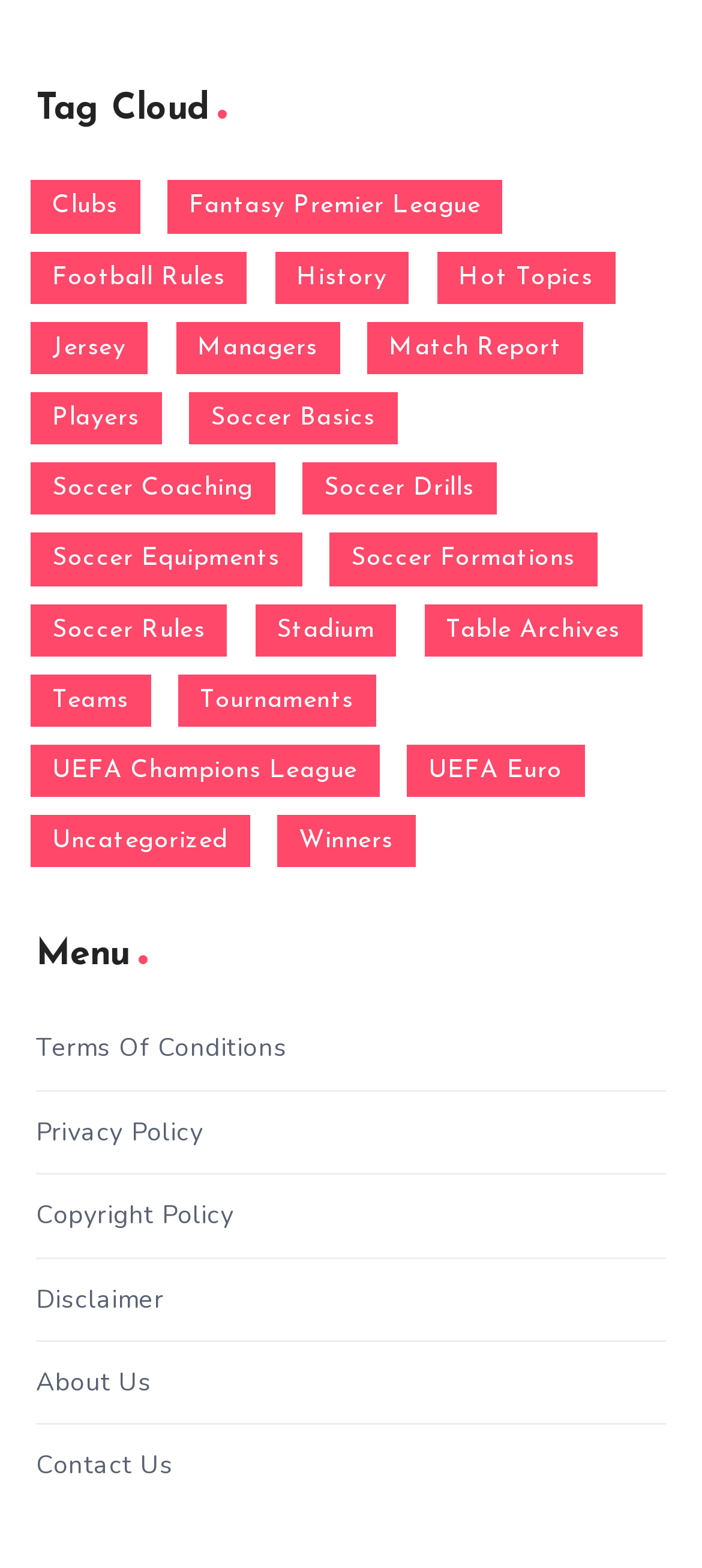Identify the bounding box of the HTML element described here: "Terms Of Conditions". Provide the coordinates as four float numbers between 0 and 1: [left, top, right, bottom].

[0.051, 0.654, 0.409, 0.683]